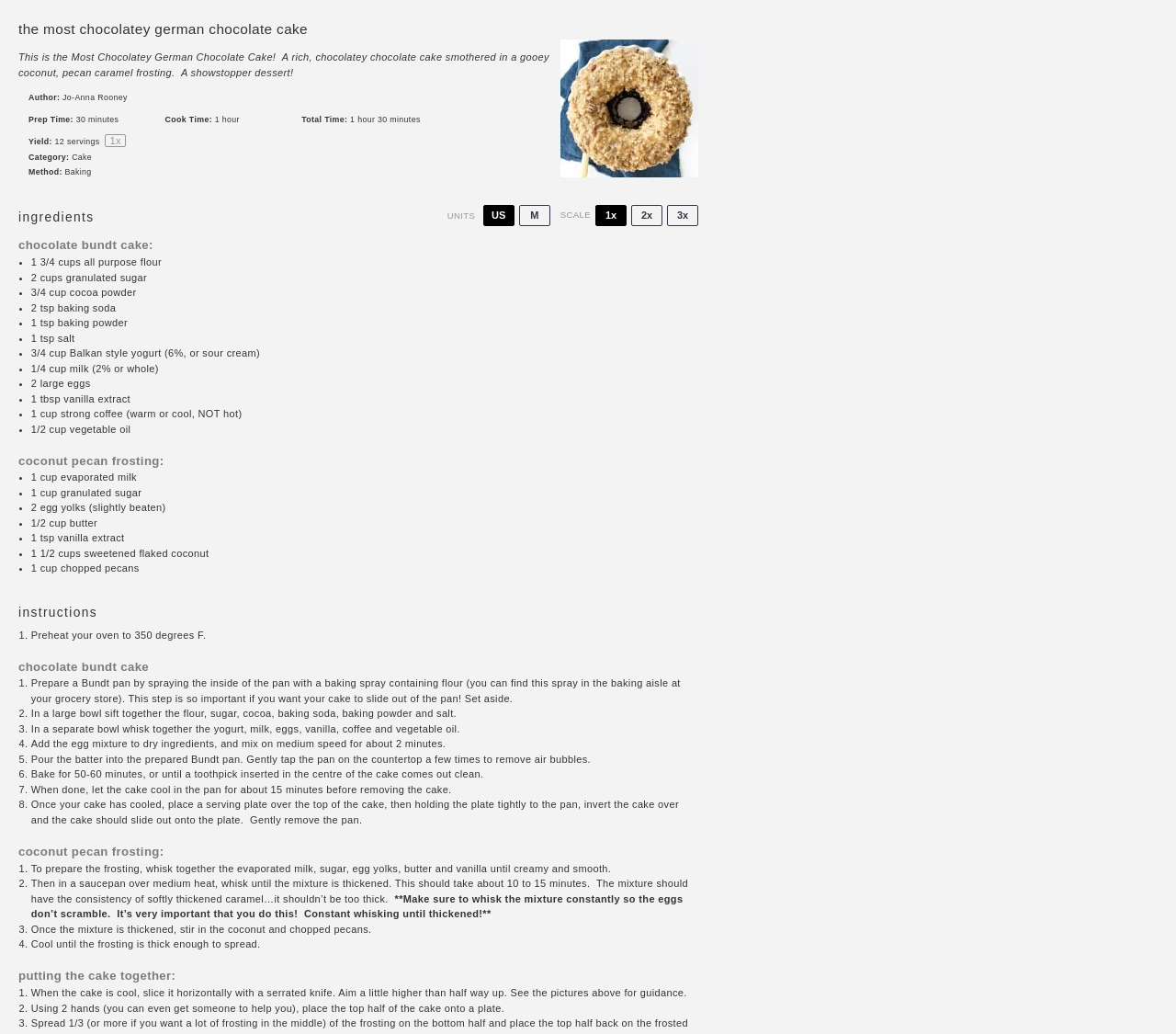How many servings does this cake yield?
Please provide a single word or phrase as your answer based on the screenshot.

12